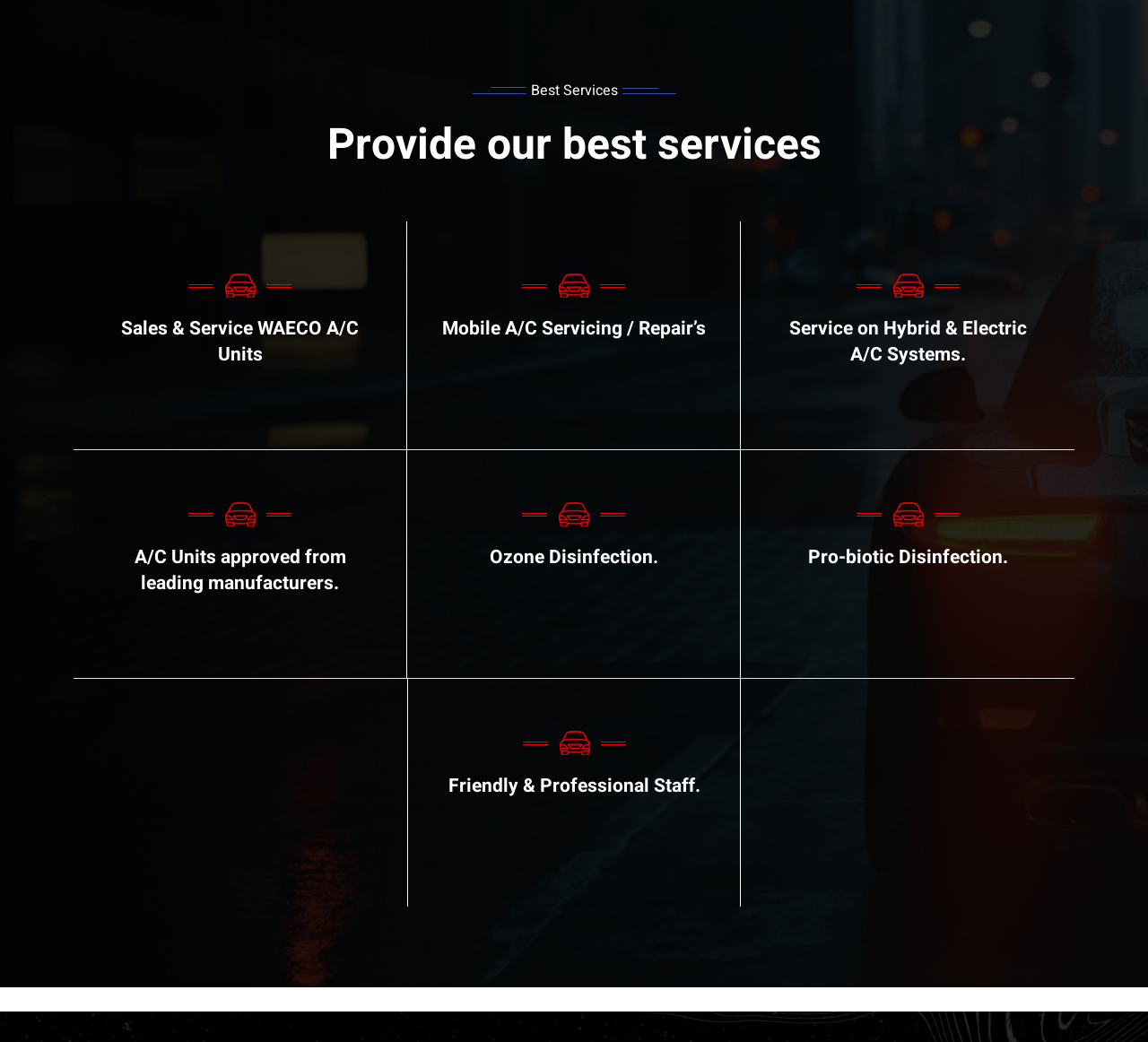Please provide a brief answer to the following inquiry using a single word or phrase:
What is the third service provided?

Service on Hybrid & Electric A/C Systems